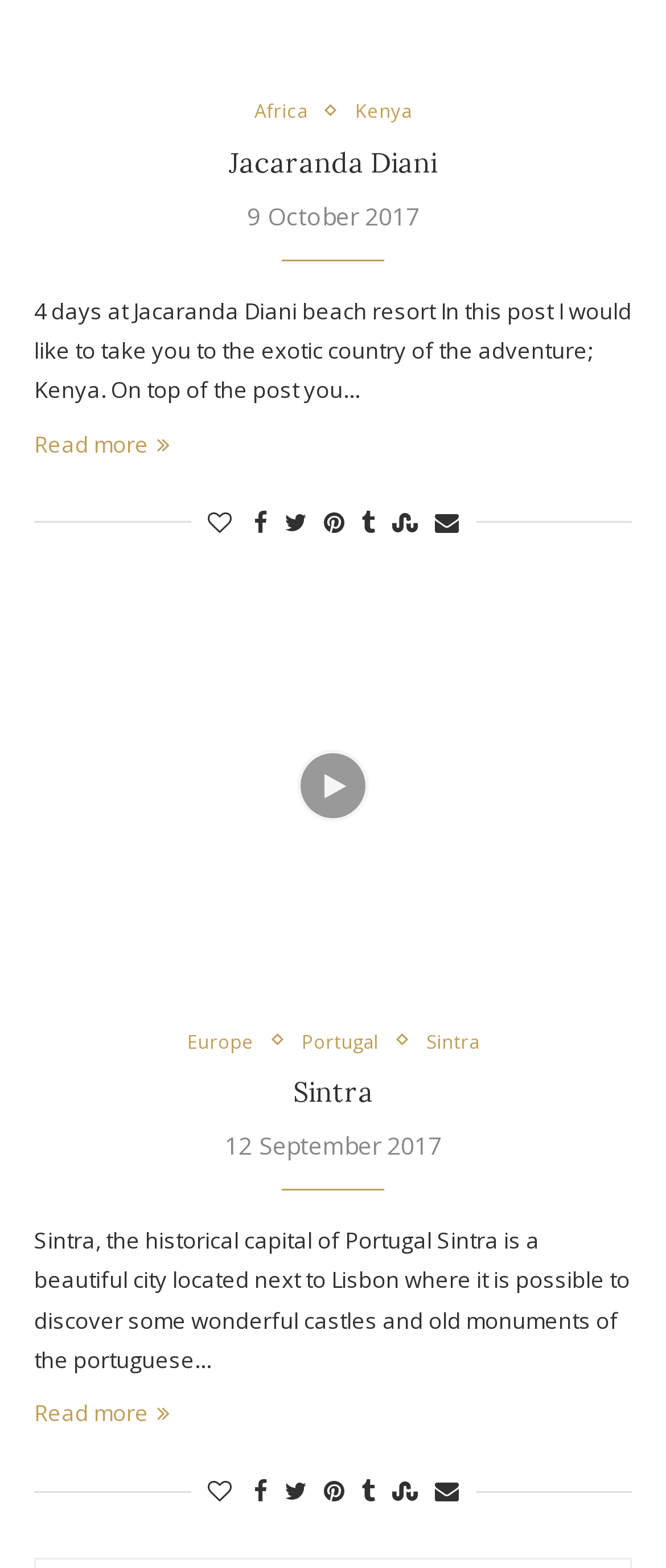Use a single word or phrase to answer this question: 
What is the date of the latest article?

9 October 2017